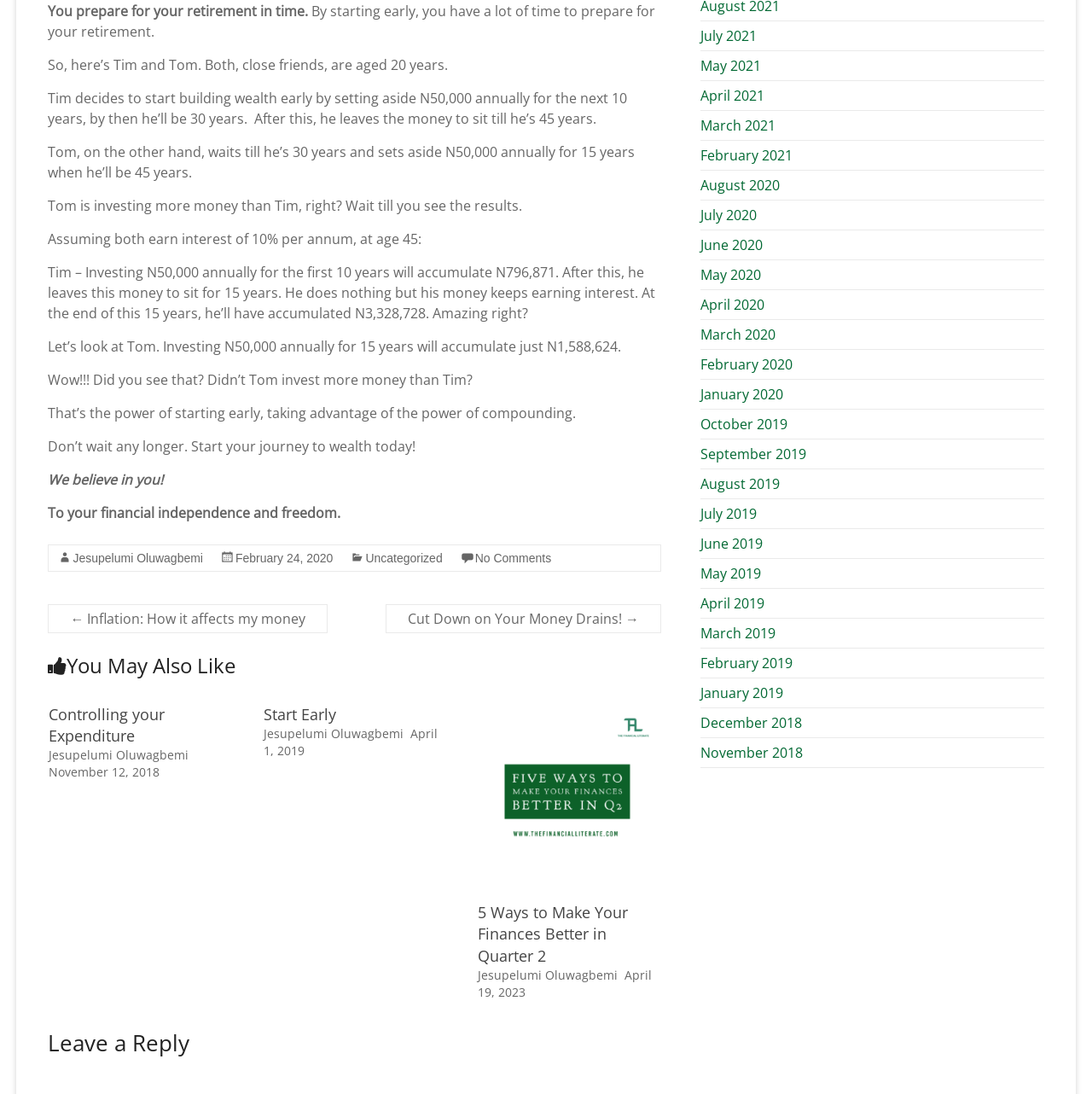Please answer the following question using a single word or phrase: 
What is the interest rate assumed in the example?

10% per annum